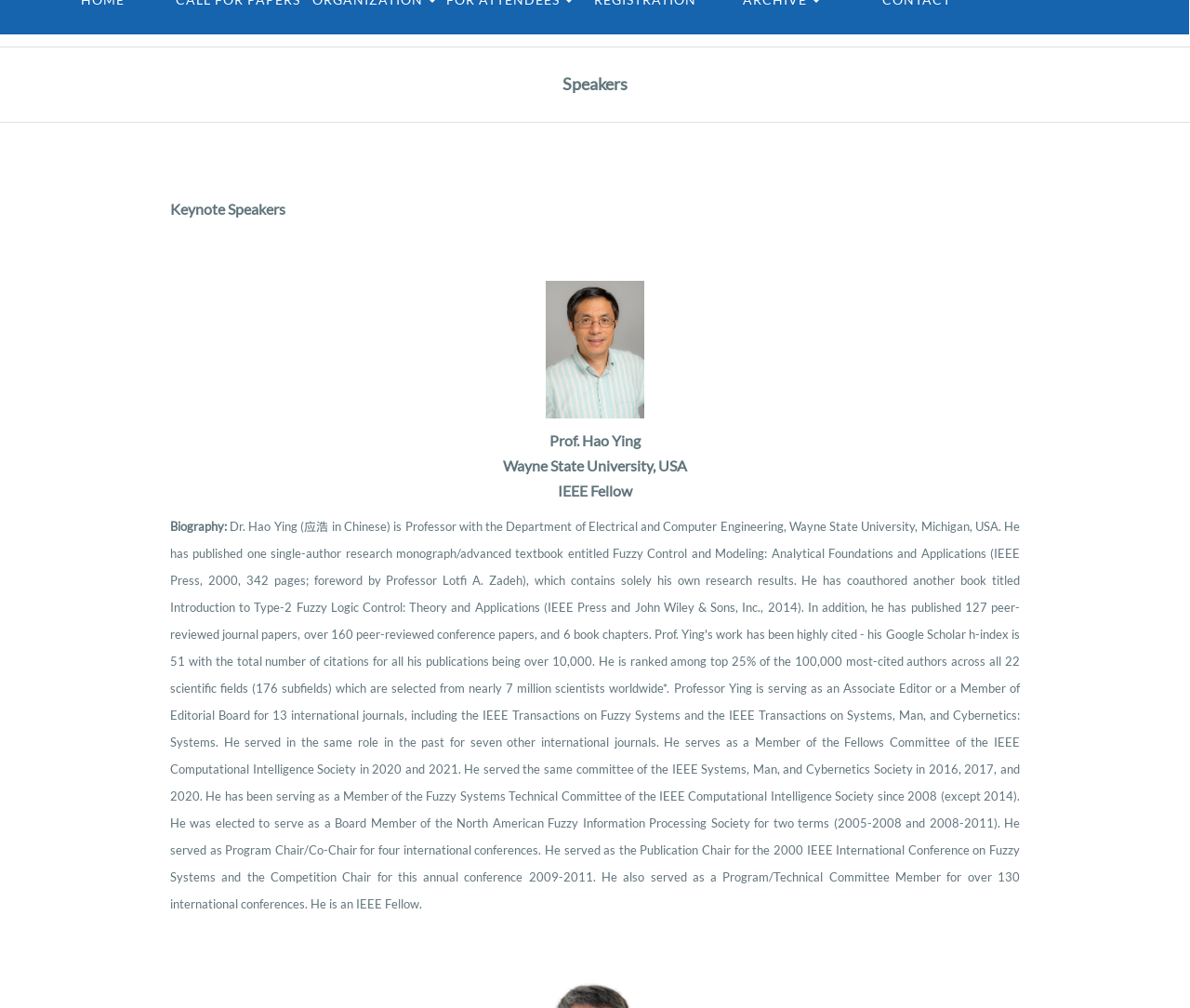Given the description "Organization", provide the bounding box coordinates of the corresponding UI element.

[0.261, 0.034, 0.339, 0.071]